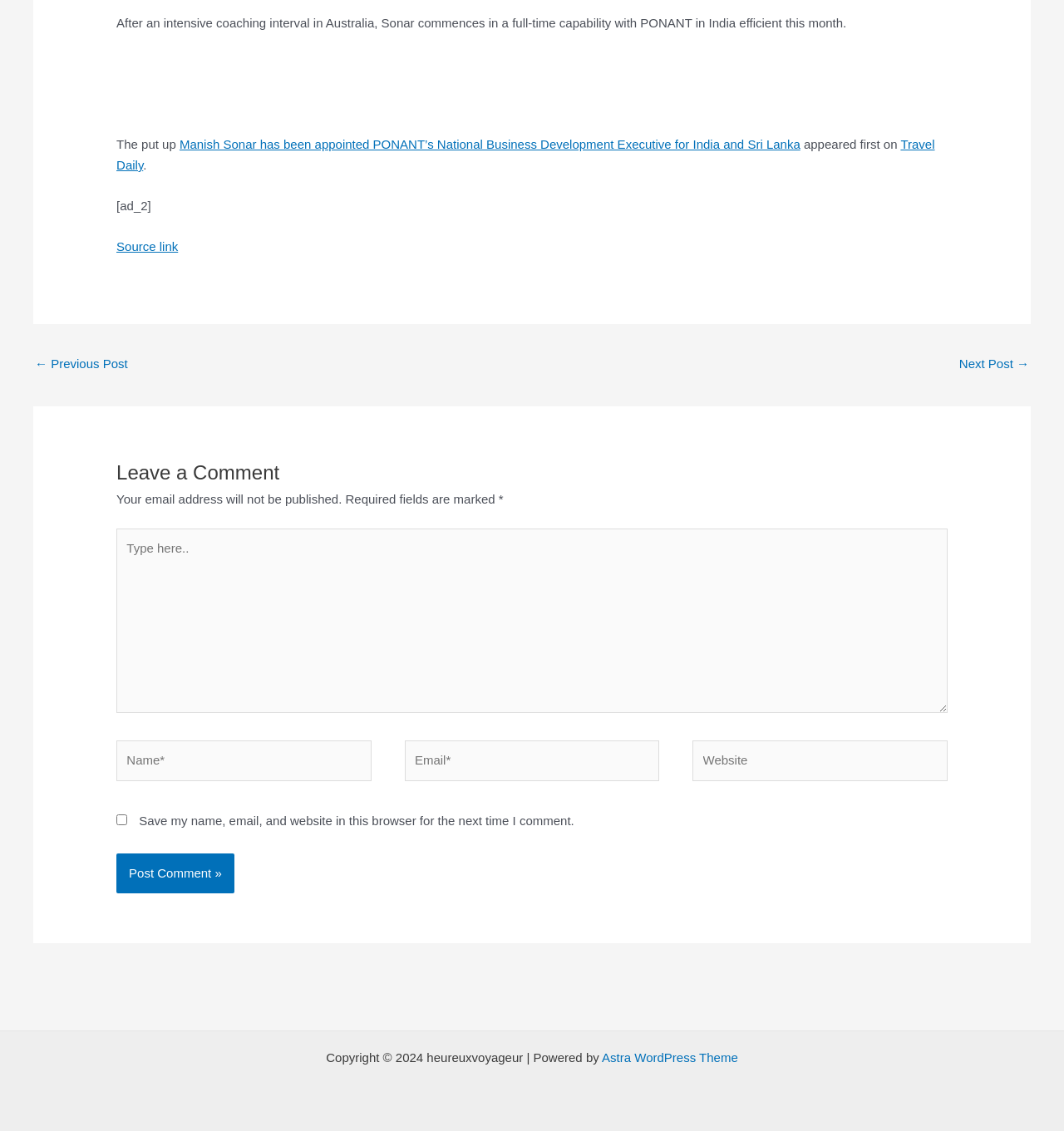Please find the bounding box coordinates of the element that you should click to achieve the following instruction: "Click on the 'Next Post →' link". The coordinates should be presented as four float numbers between 0 and 1: [left, top, right, bottom].

[0.901, 0.31, 0.967, 0.336]